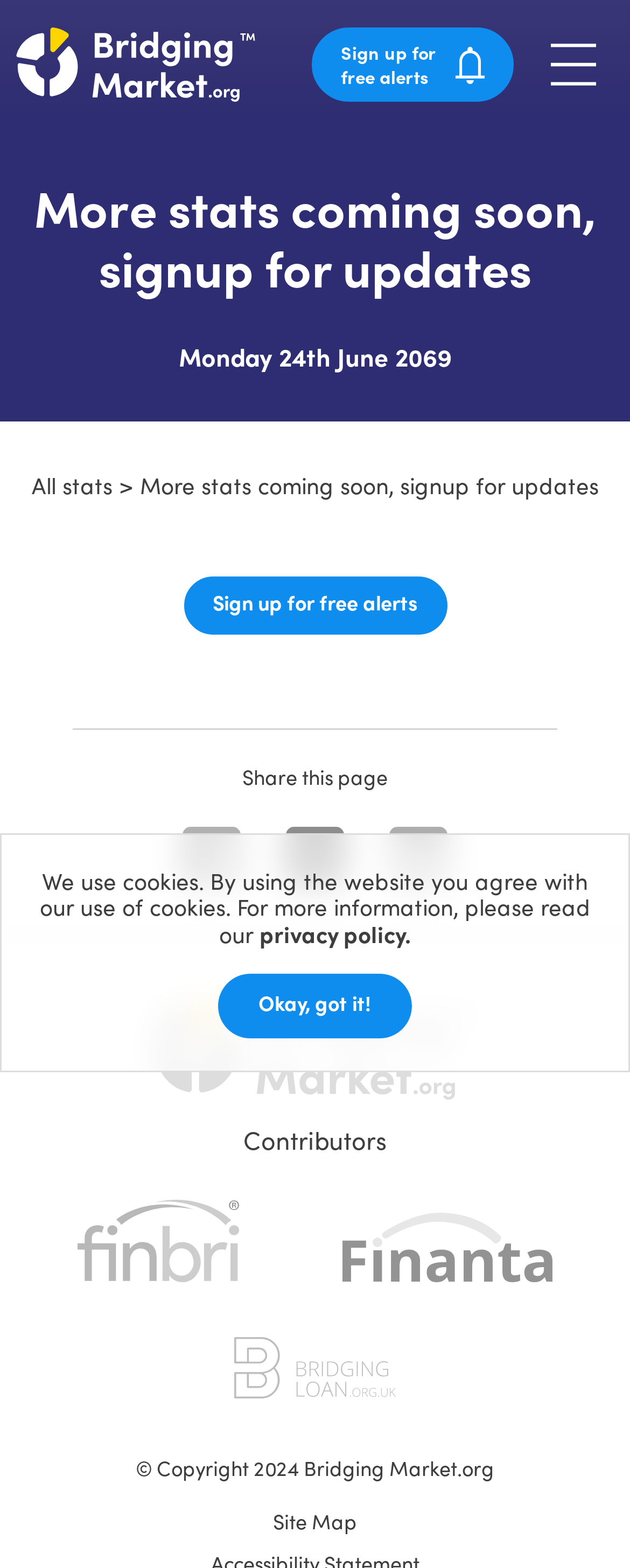What is the date mentioned on the webpage?
Relying on the image, give a concise answer in one word or a brief phrase.

Monday 24th June 2069